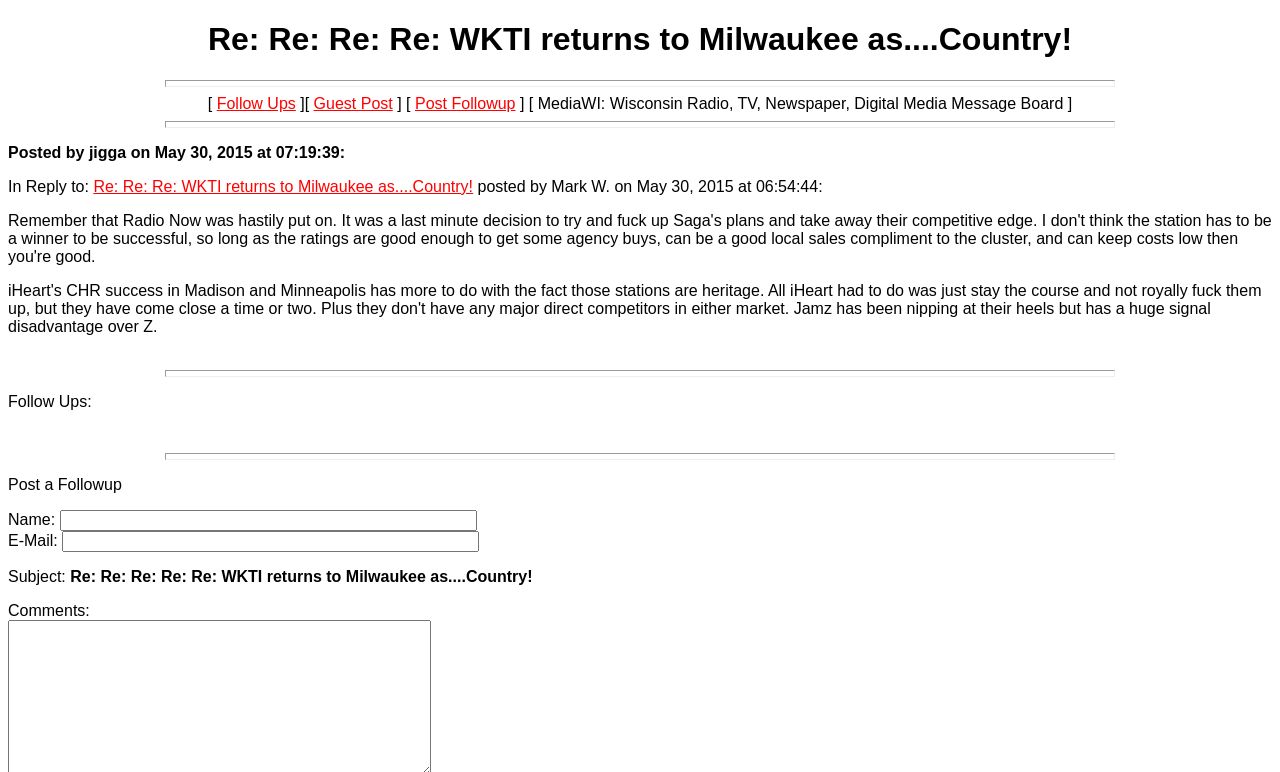Using the provided description: "Post a Followup", find the bounding box coordinates of the corresponding UI element. The output should be four float numbers between 0 and 1, in the format [left, top, right, bottom].

[0.006, 0.616, 0.095, 0.638]